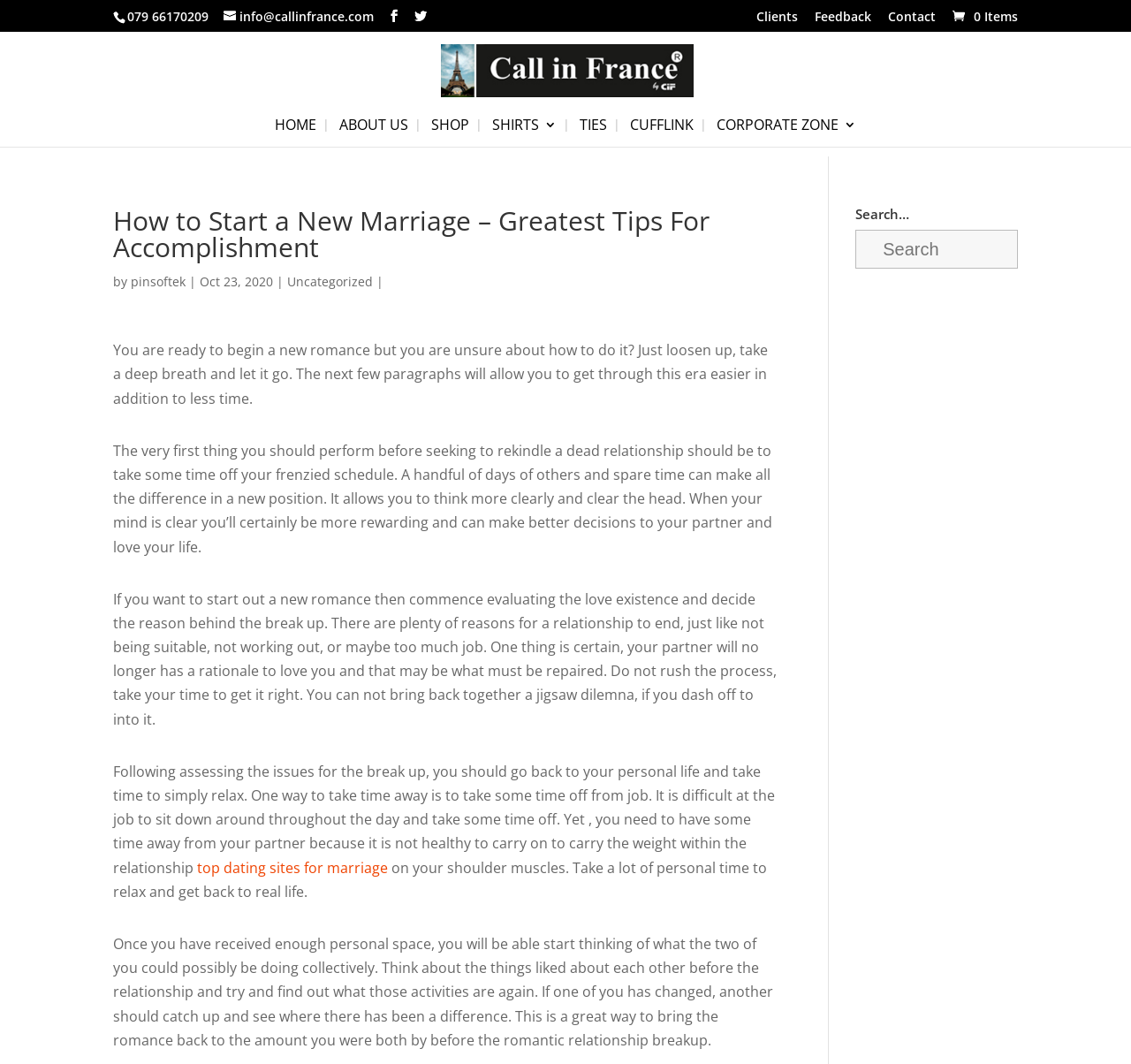How many links are there in the top navigation bar?
Please use the visual content to give a single word or phrase answer.

8